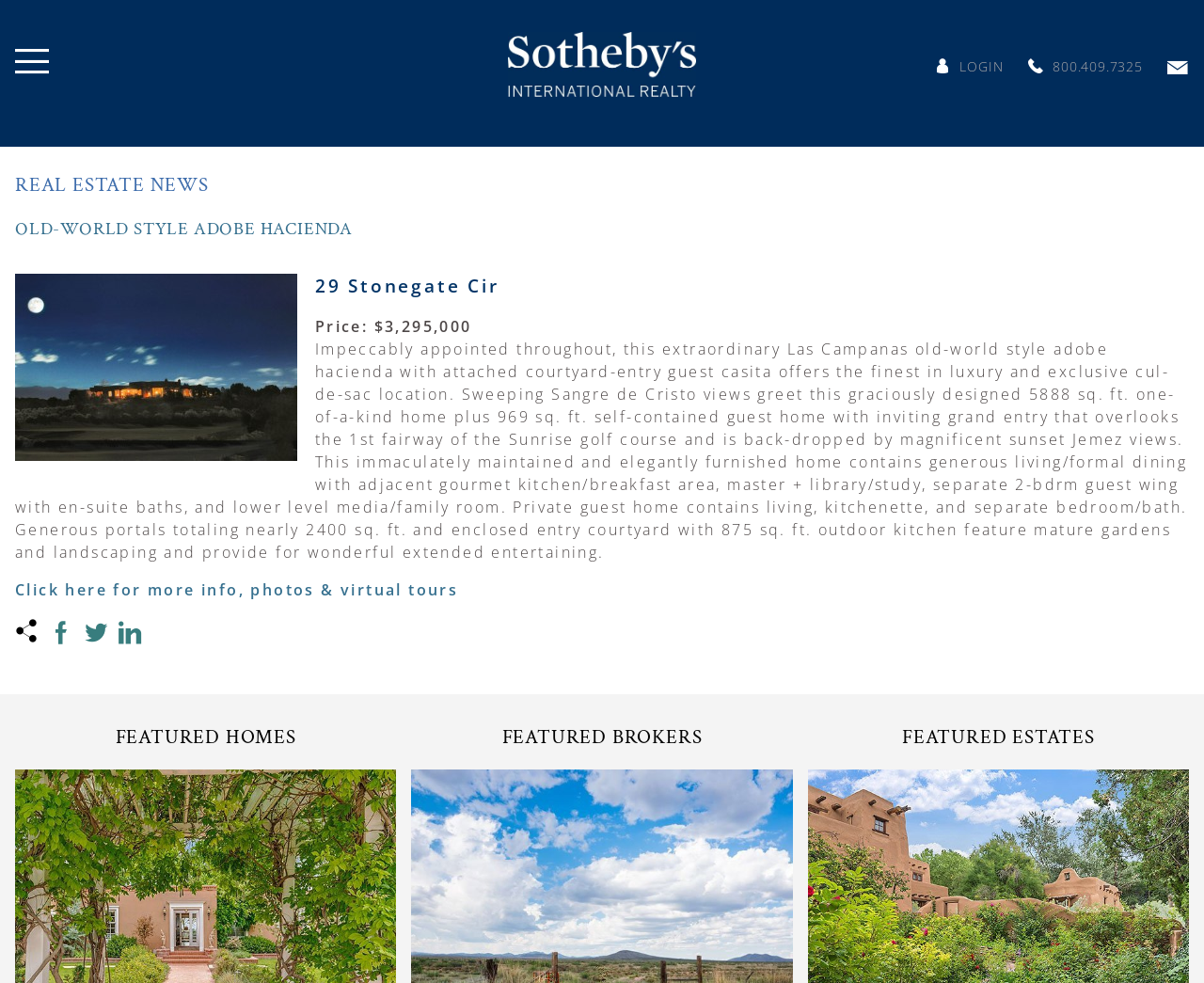Can you find the bounding box coordinates for the element to click on to achieve the instruction: "Get more information about the property"?

[0.012, 0.589, 0.381, 0.61]